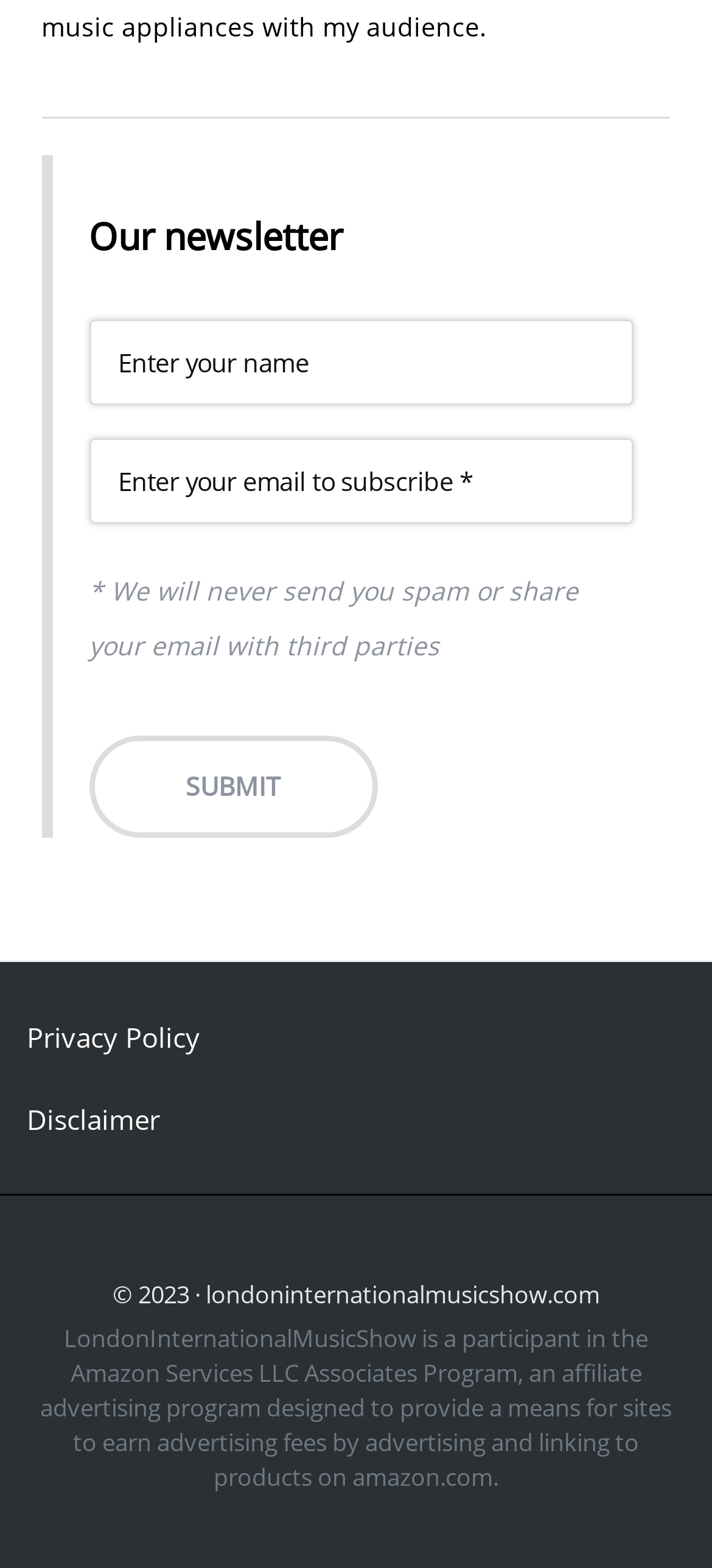What is the link 'Privacy Policy' for?
Answer the question with a single word or phrase derived from the image.

View policy